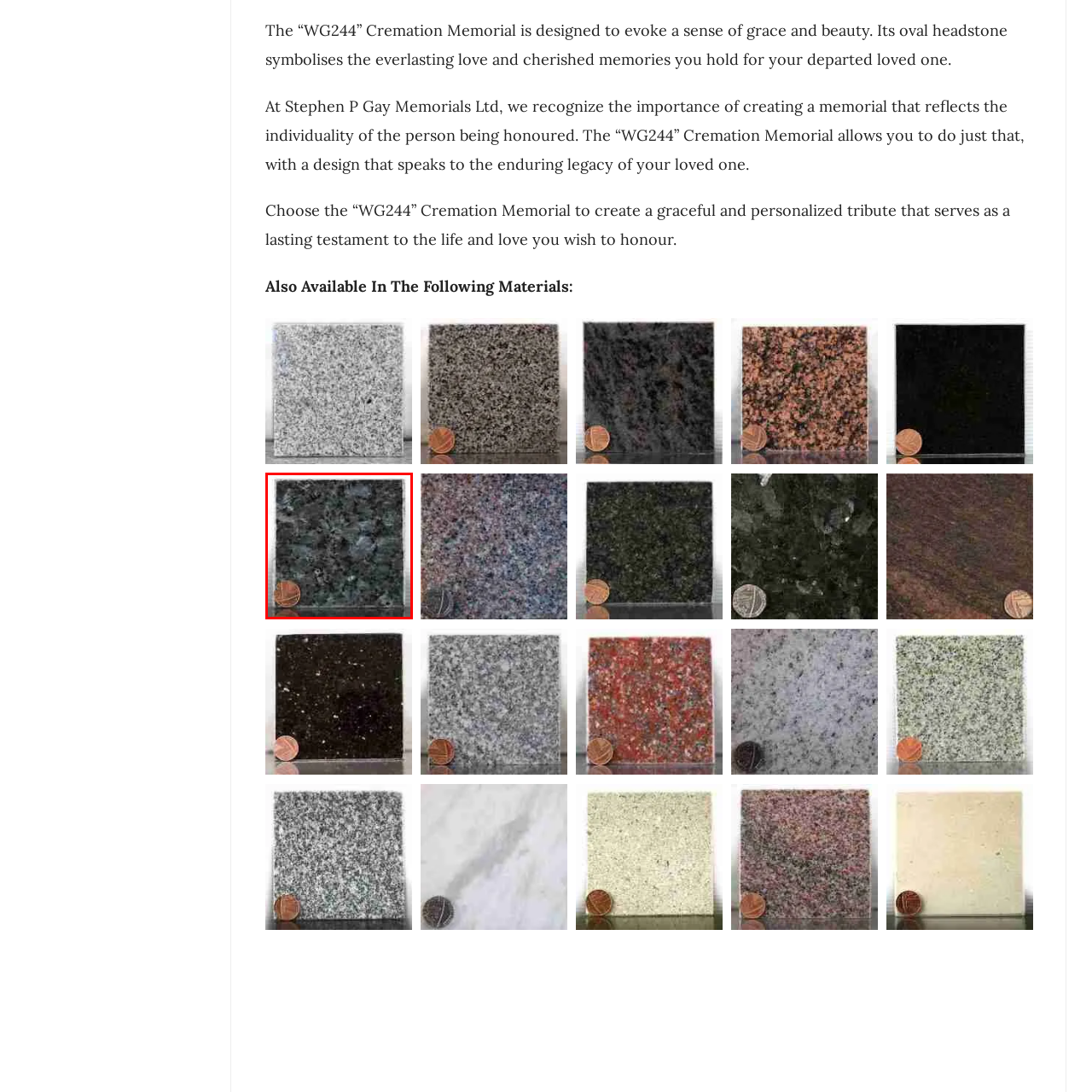Describe all the elements and activities occurring in the red-outlined area of the image extensively.

The image showcases a sample of "BLUE PEARL GRANITE," characterized by its deep, dark hues interspersed with lighter flecks that create a striking visual effect. This type of granite is often chosen for memorials and stonework due to its rich color and distinctive appearance, evoking a sense of elegance and timelessness. Accompanying the material sample is a copper penny for scale, illustrating the stone's size and texture. "BLUE PEARL GRANITE" invites contemplation and serves as a beautiful option for creating personalized tributes, honoring the cherished memories of loved ones.